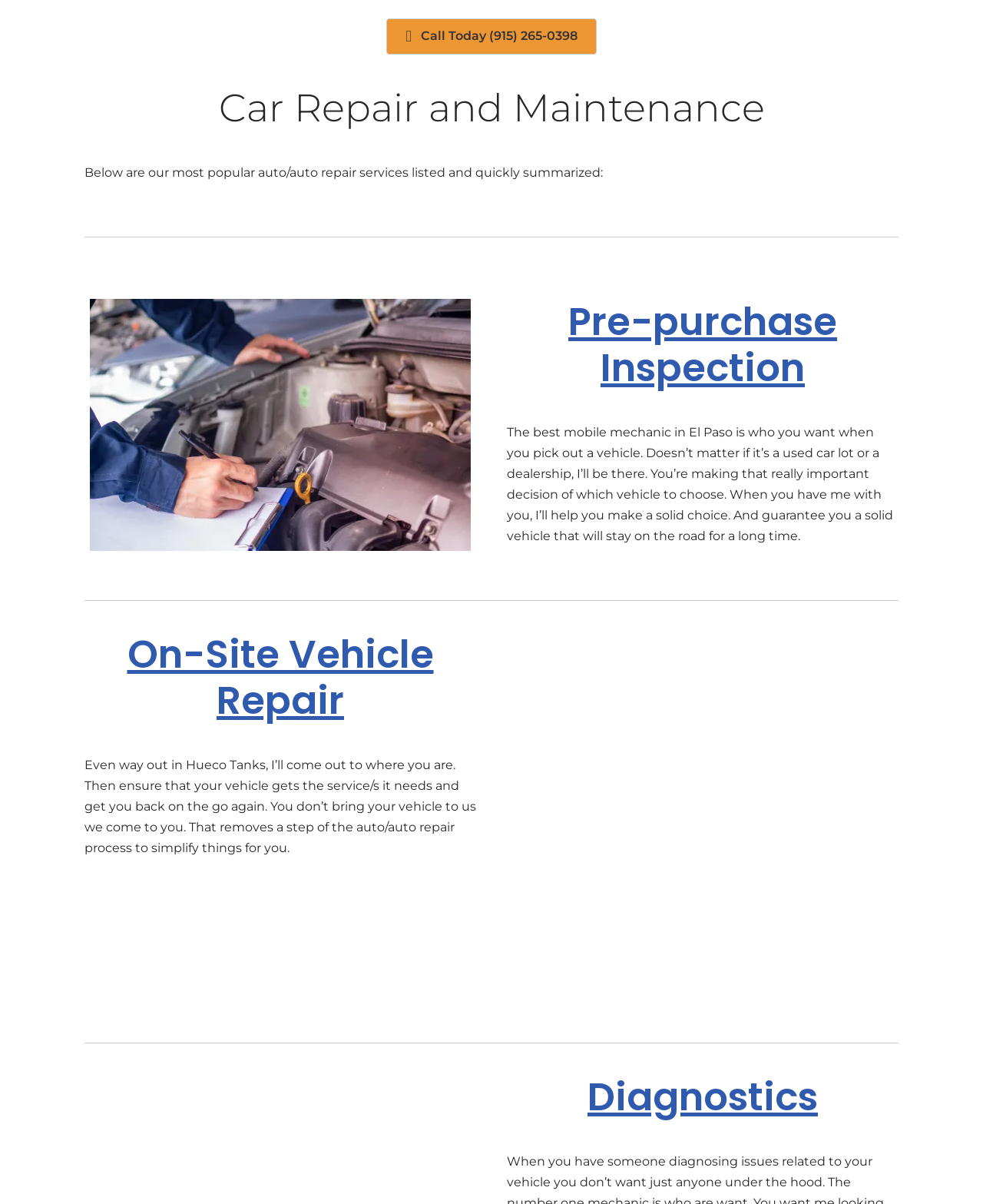What is the name of the mobile mechanic service?
Answer the question with a single word or phrase by looking at the picture.

El Paso Mobile Mechanic